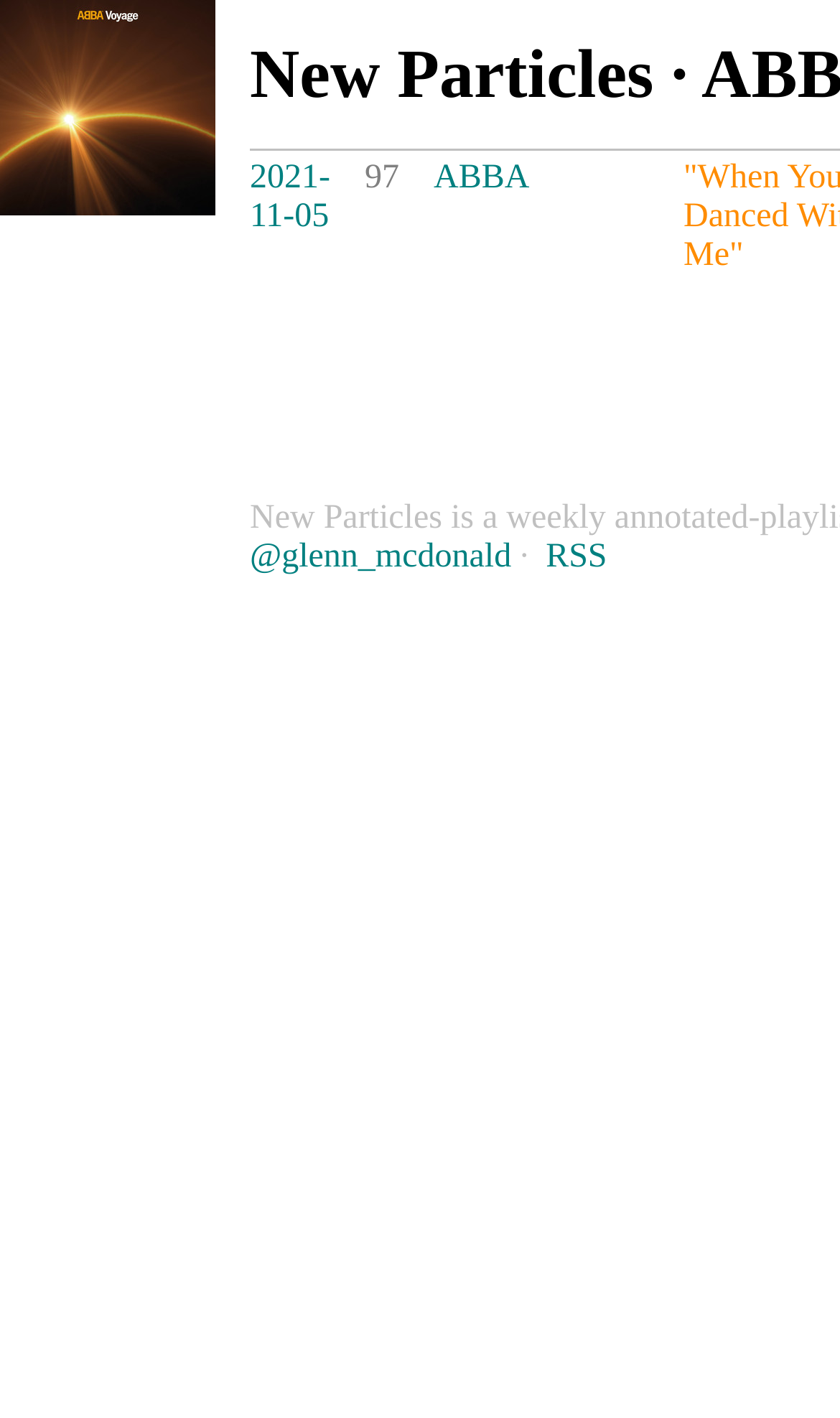How many gridcells are there?
Use the screenshot to answer the question with a single word or phrase.

3